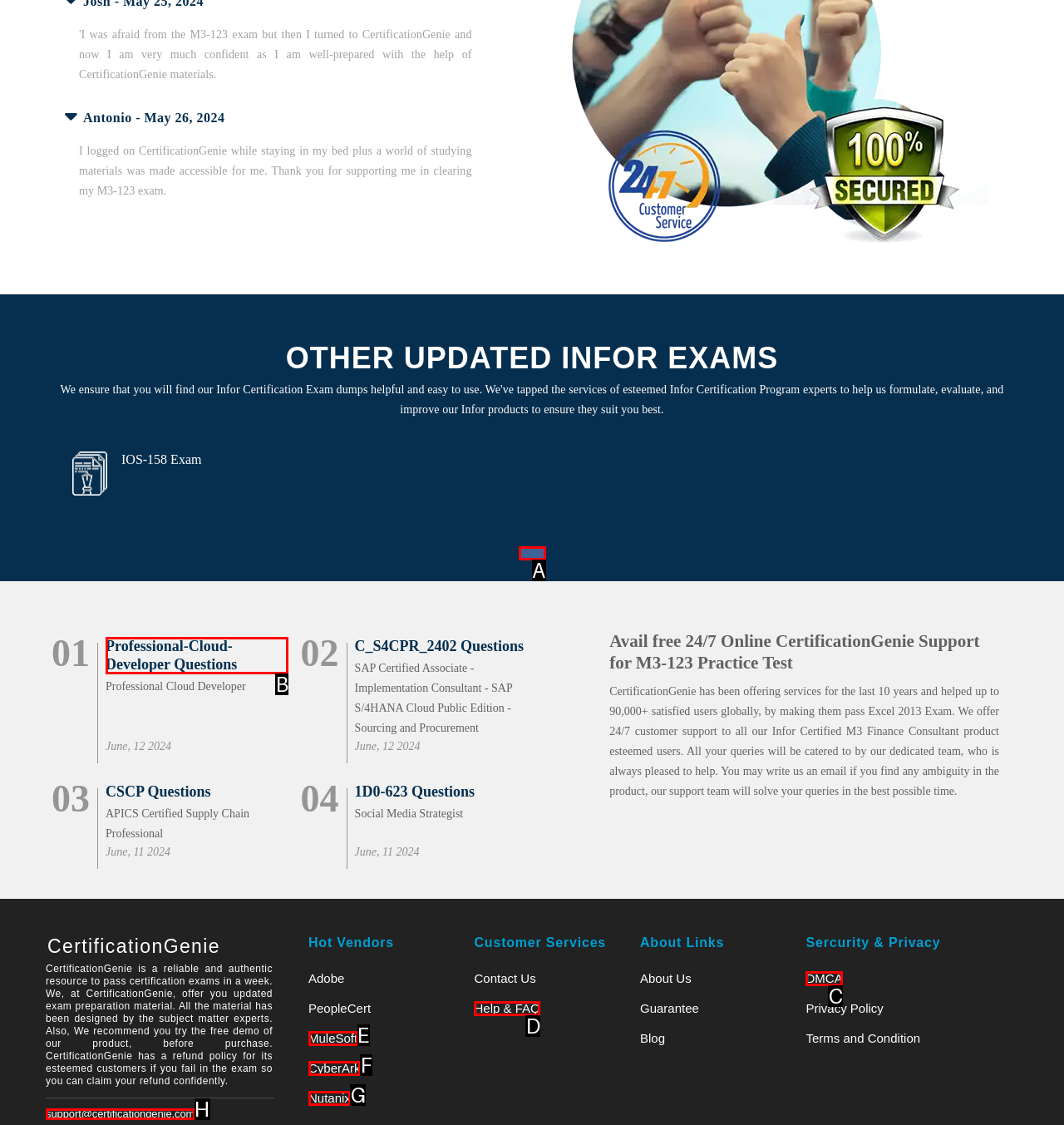Using the description: Help & FAQ, find the HTML element that matches it. Answer with the letter of the chosen option.

D